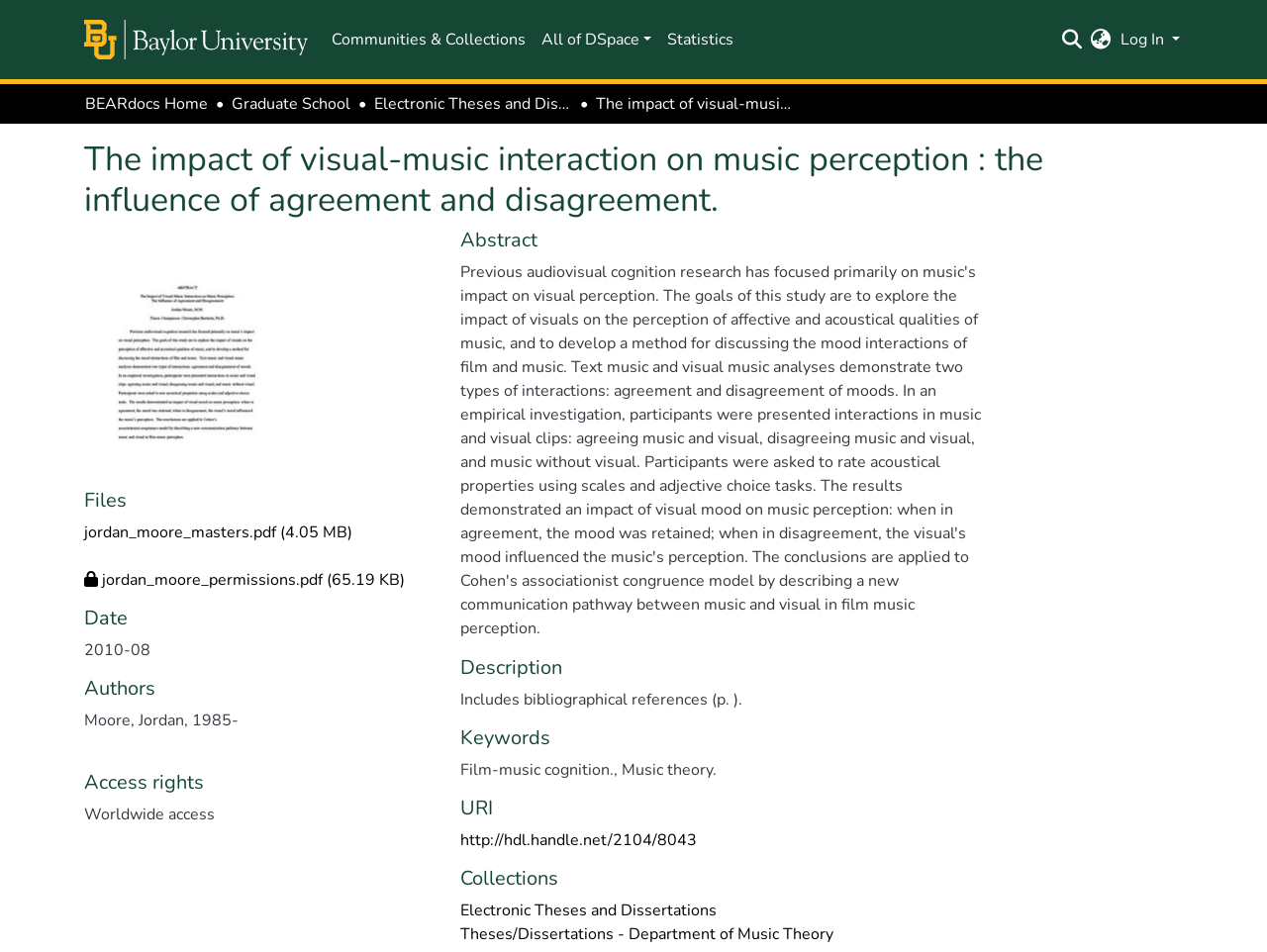Find the bounding box coordinates for the element that must be clicked to complete the instruction: "Log in to the system". The coordinates should be four float numbers between 0 and 1, indicated as [left, top, right, bottom].

[0.882, 0.022, 0.934, 0.061]